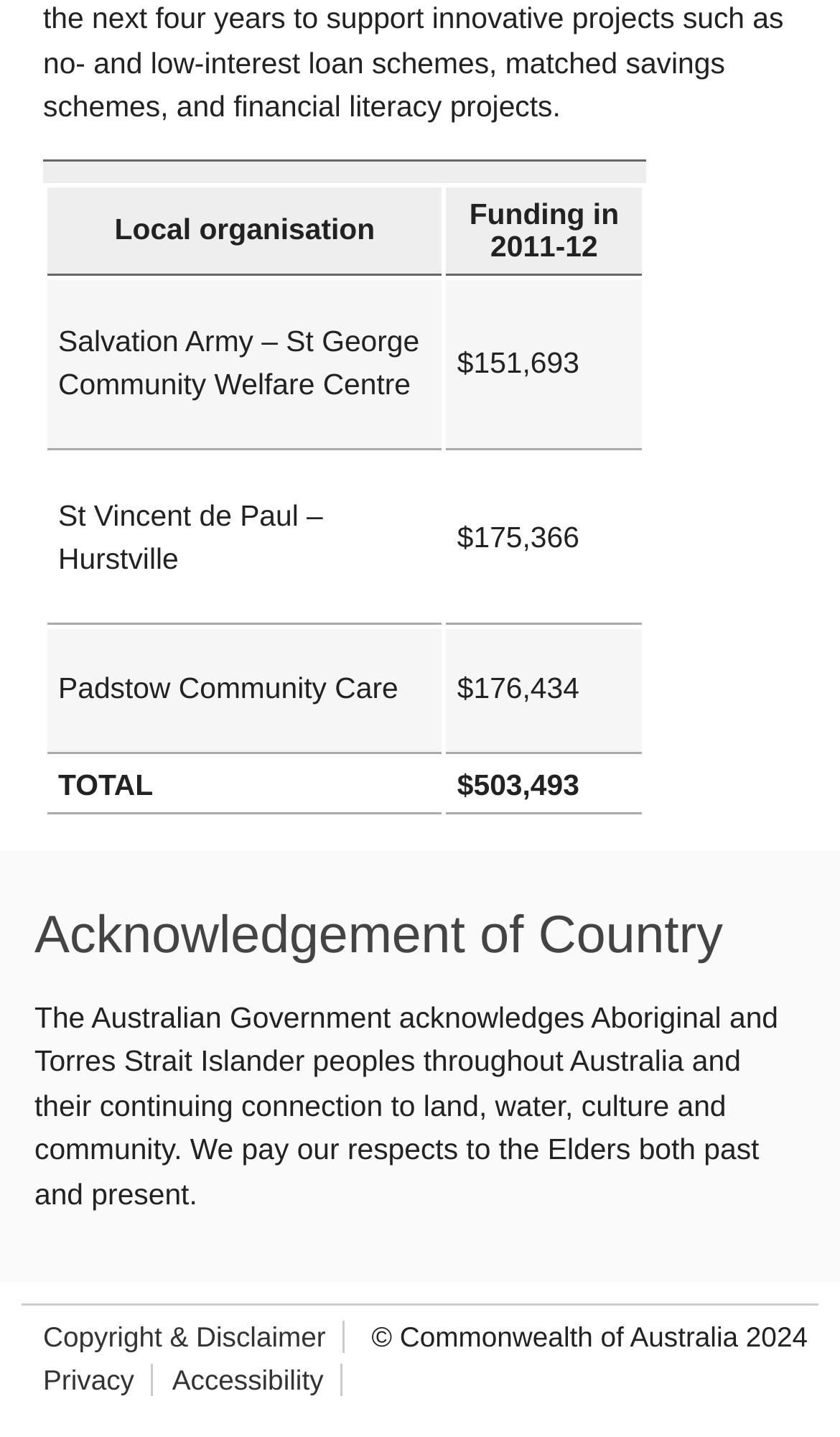What is the acknowledgement statement on the webpage?
Can you give a detailed and elaborate answer to the question?

I looked at the heading on the webpage and found the statement 'Acknowledgement of Country' followed by a paragraph of text acknowledging Aboriginal and Torres Strait Islander peoples.